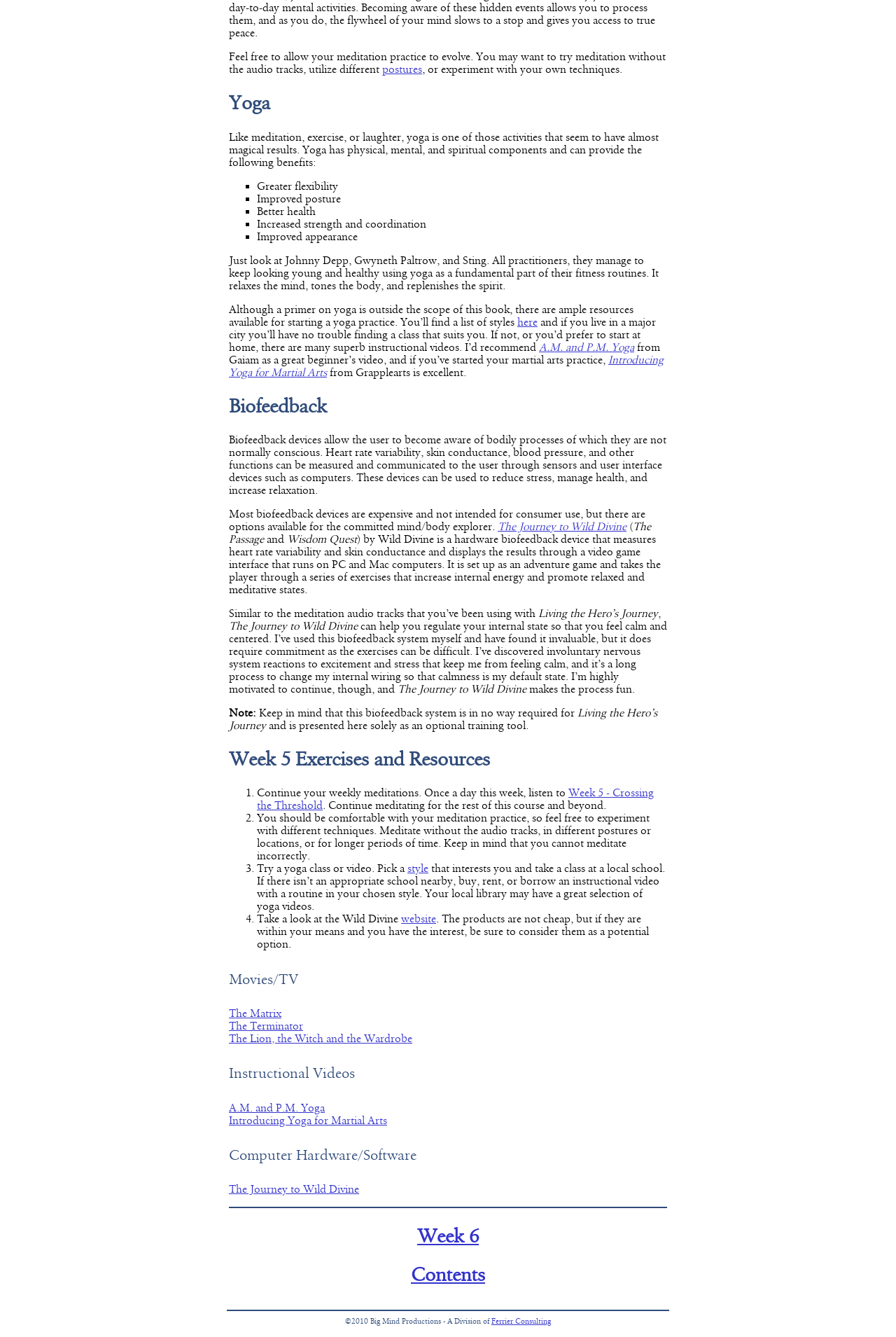Find the bounding box coordinates of the clickable element required to execute the following instruction: "explore the 'The Journey to Wild Divine' website". Provide the coordinates as four float numbers between 0 and 1, i.e., [left, top, right, bottom].

[0.555, 0.389, 0.699, 0.399]